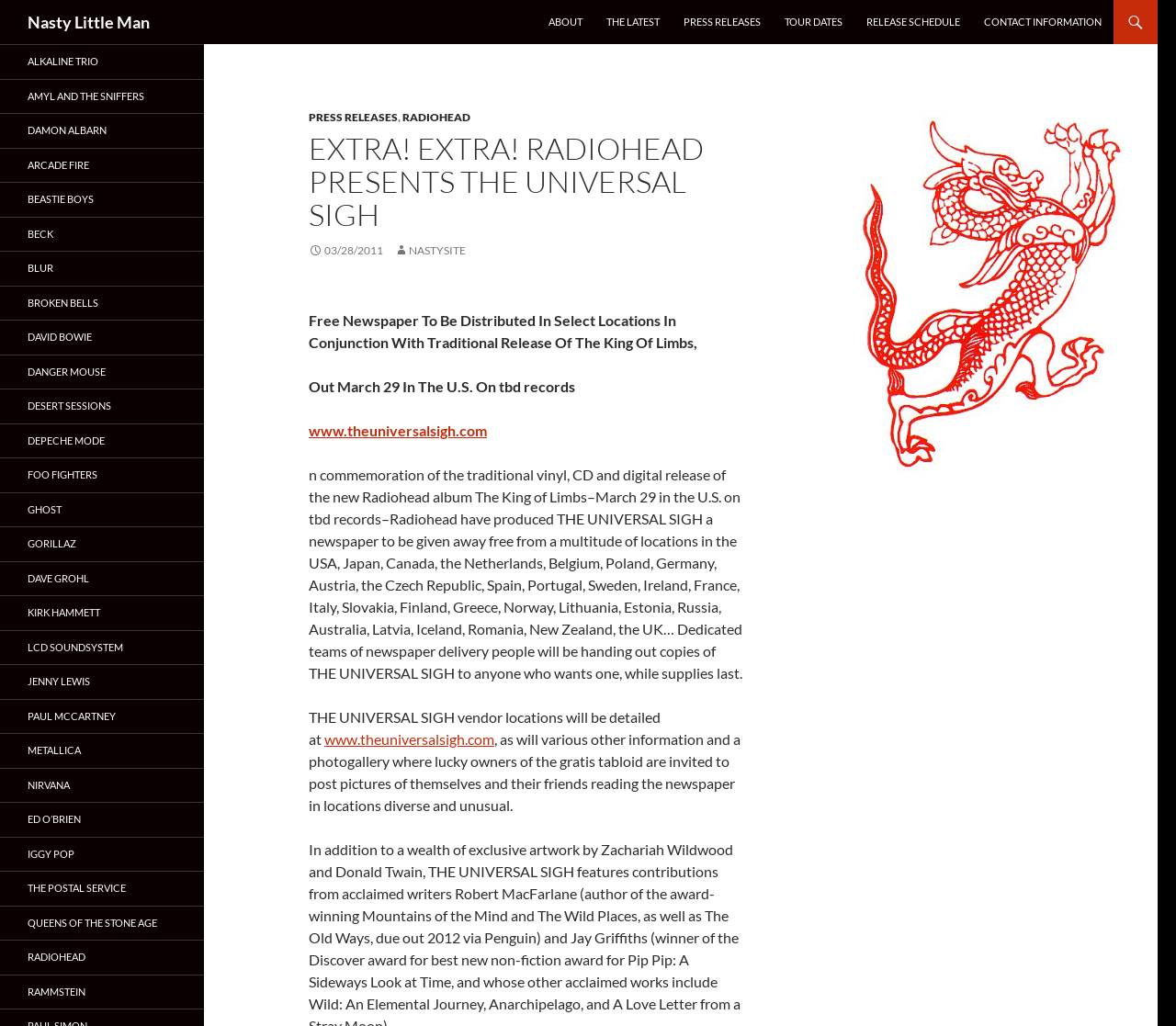Please specify the coordinates of the bounding box for the element that should be clicked to carry out this instruction: "Browse Anime shows". The coordinates must be four float numbers between 0 and 1, formatted as [left, top, right, bottom].

None